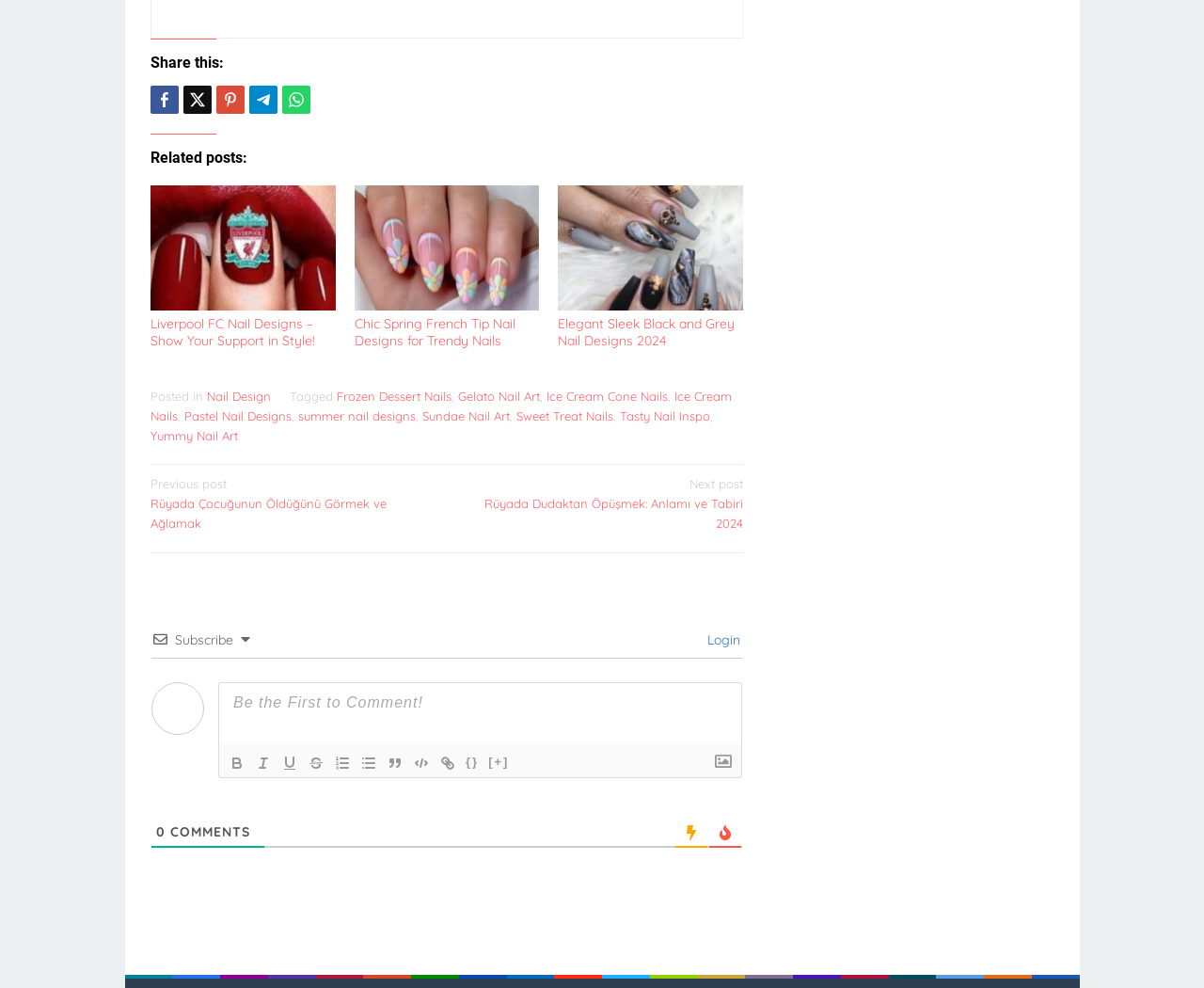How many sharing options are available?
Please give a detailed answer to the question using the information shown in the image.

There are five sharing options available, which are 'Share this', 'Tweet this', 'Pin this', 'Telegram Share', and 'Whatsapp'.